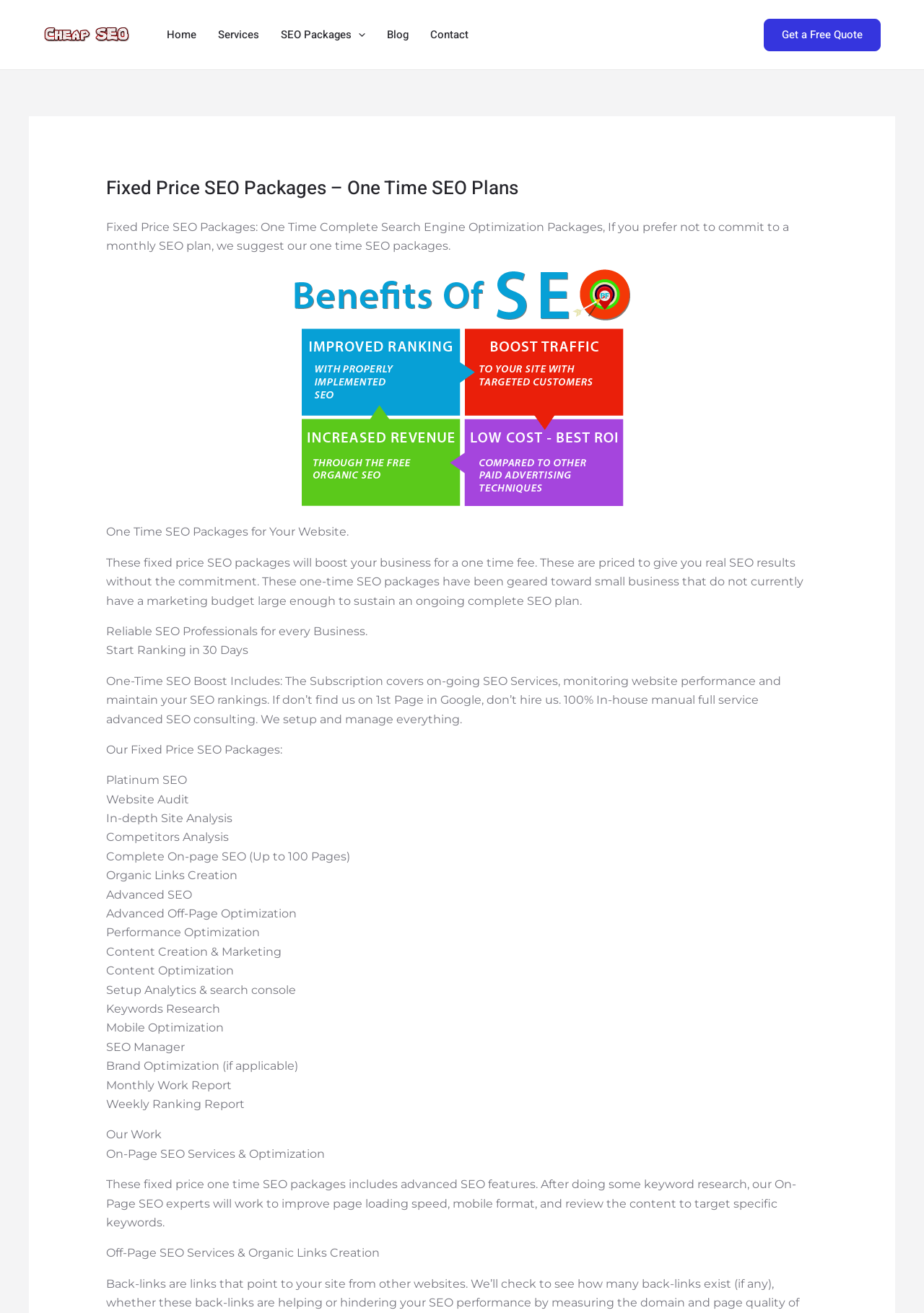Identify the bounding box coordinates for the region to click in order to carry out this instruction: "Click the 'Search icon link'". Provide the coordinates using four float numbers between 0 and 1, formatted as [left, top, right, bottom].

[0.79, 0.019, 0.805, 0.034]